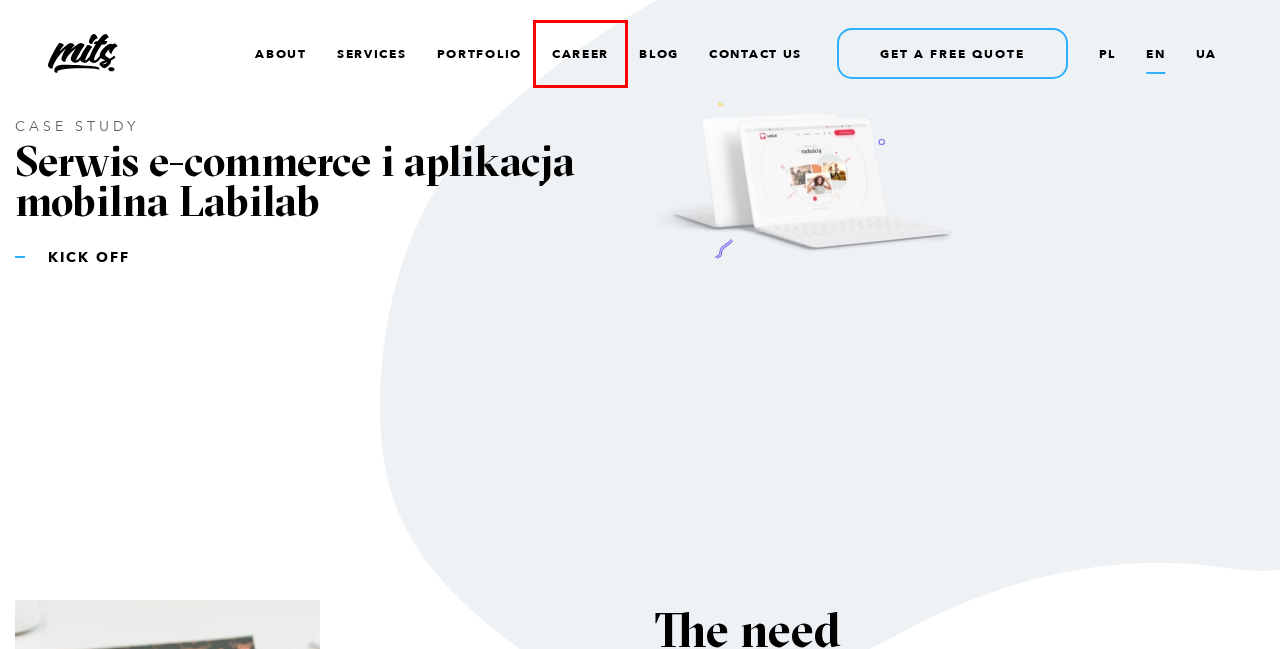A screenshot of a webpage is given with a red bounding box around a UI element. Choose the description that best matches the new webpage shown after clicking the element within the red bounding box. Here are the candidates:
A. Portfolio - websites, branding, mobile applications | Mits
B. Веб-сайт та мобільний додаток для електронної комерції Labilab | Mits
C. Contact Us | Mits
D. Career | Mits
E. Mits - Software House / Marketing Agency | Mits
F. Services list | Mits
G. Company blog | Mits
H. Dedykowany serwis e-commerce i aplikacja mobilna Labilab | Mits

D